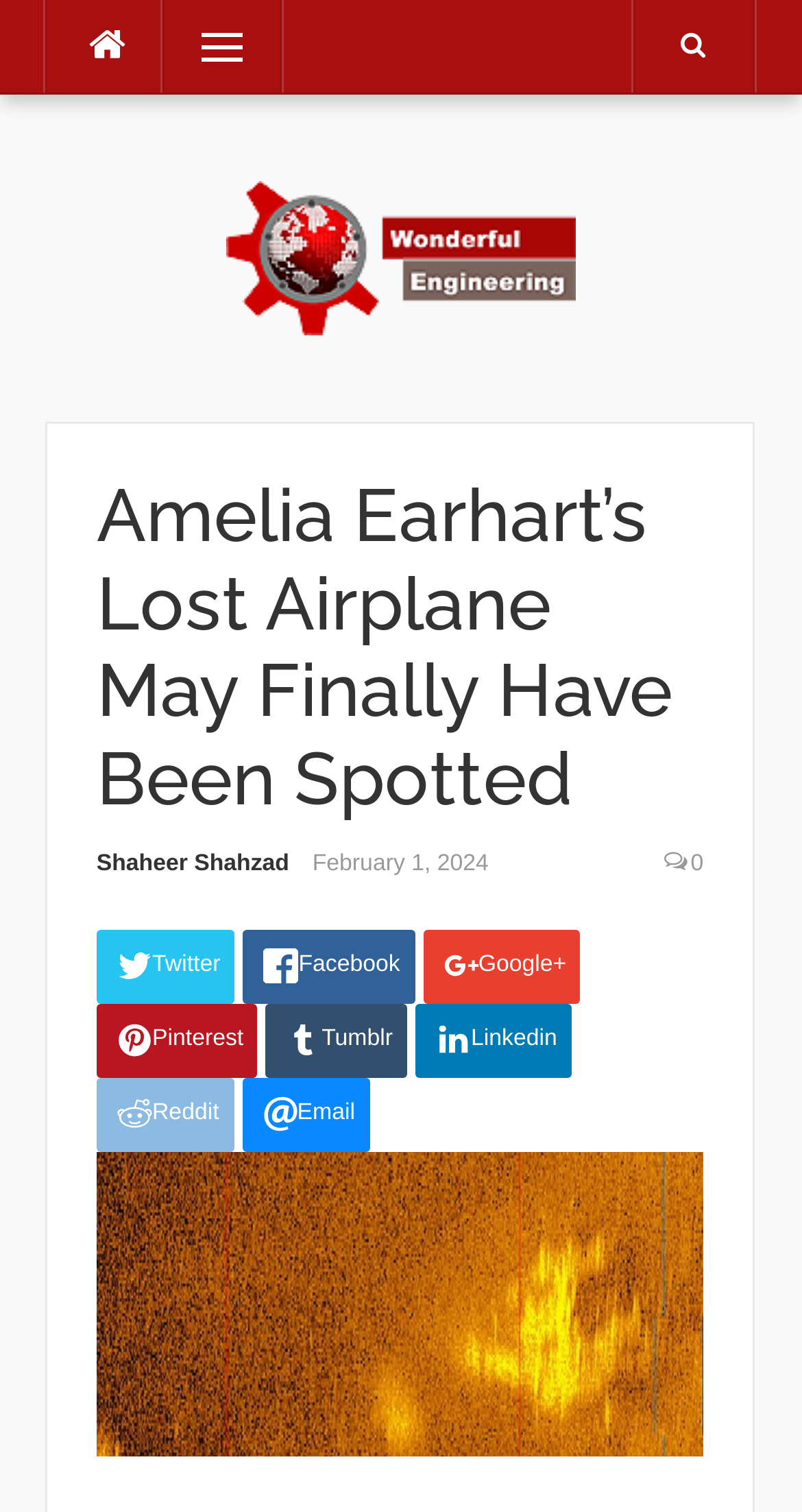Locate the bounding box coordinates of the item that should be clicked to fulfill the instruction: "Click on the menu".

[0.206, 0.0, 0.35, 0.063]